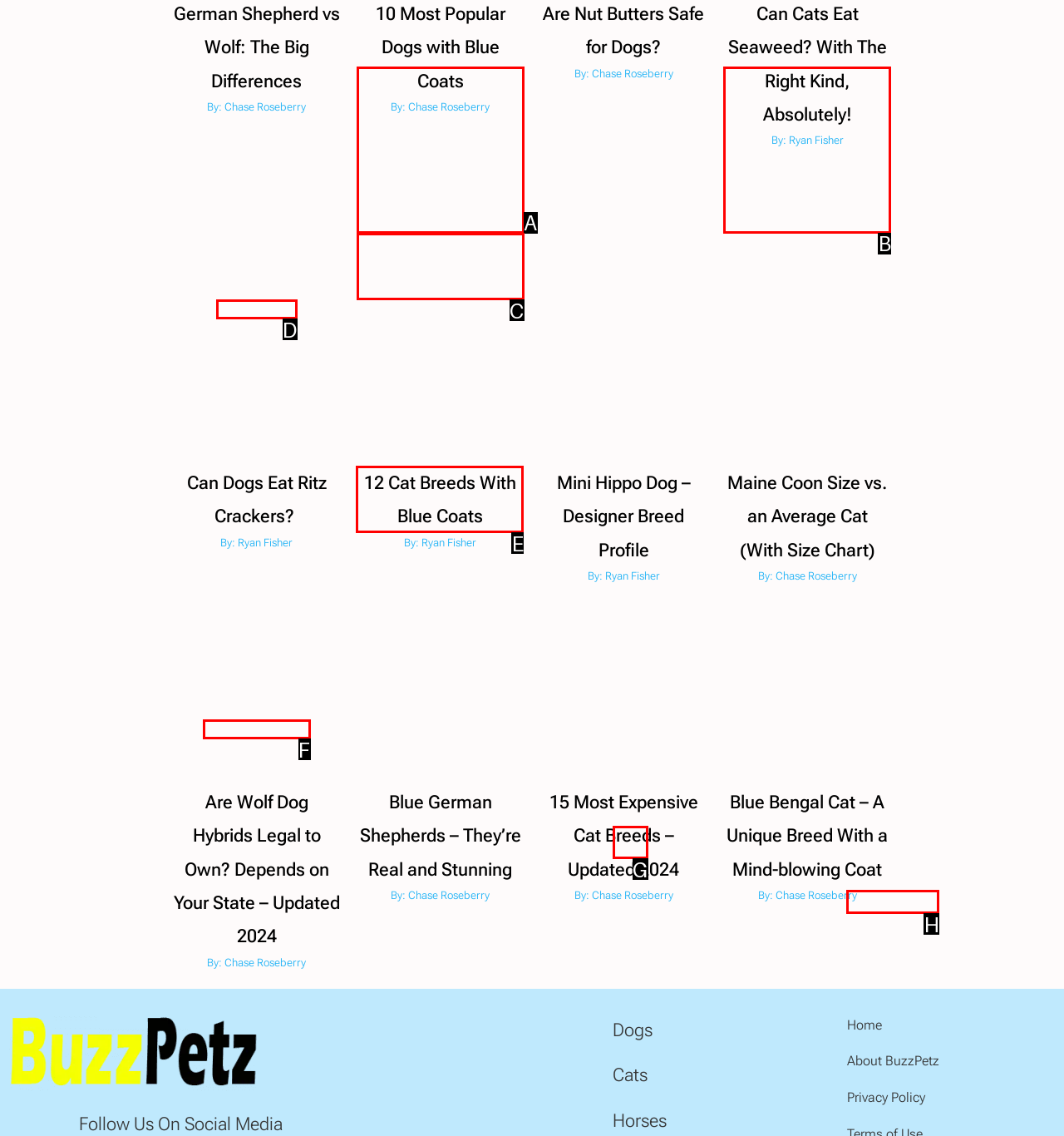Provide the letter of the HTML element that you need to click on to perform the task: Read about 12 Cat Breeds With Blue Coats.
Answer with the letter corresponding to the correct option.

E